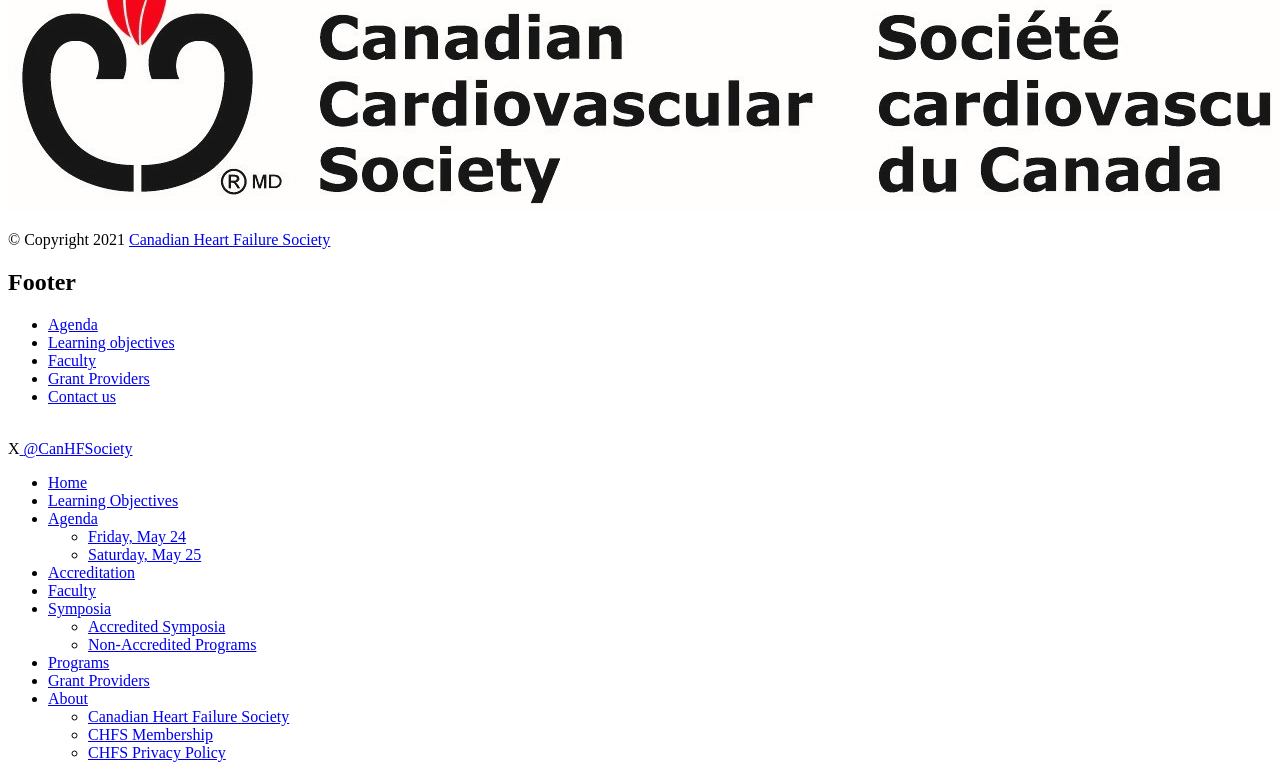Based on the image, please elaborate on the answer to the following question:
What is the last item in the footer navigation?

The footer navigation is located at the bottom of the webpage, and the last item in the list is 'Contact us'.